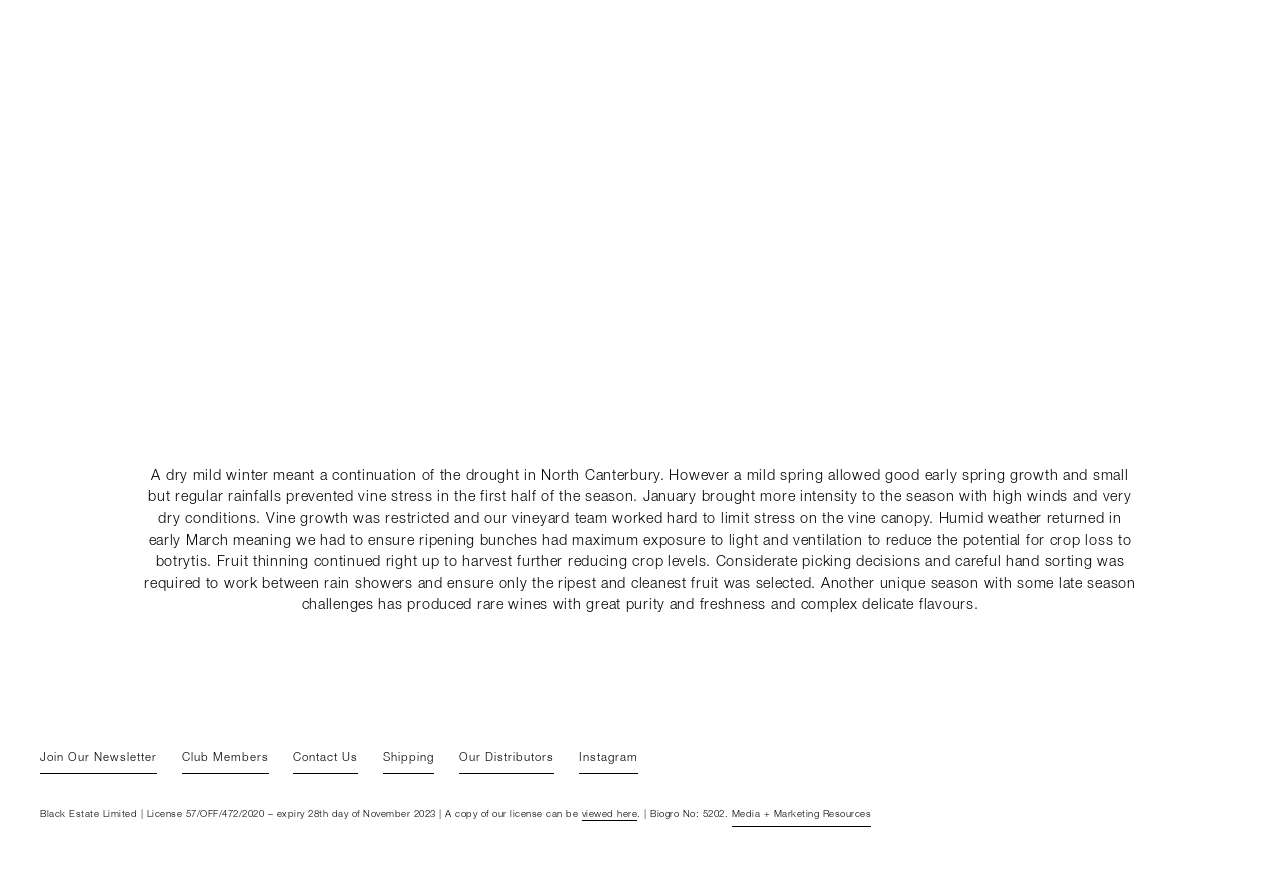Please identify the bounding box coordinates of the element's region that I should click in order to complete the following instruction: "Contact us". The bounding box coordinates consist of four float numbers between 0 and 1, i.e., [left, top, right, bottom].

[0.229, 0.858, 0.28, 0.887]